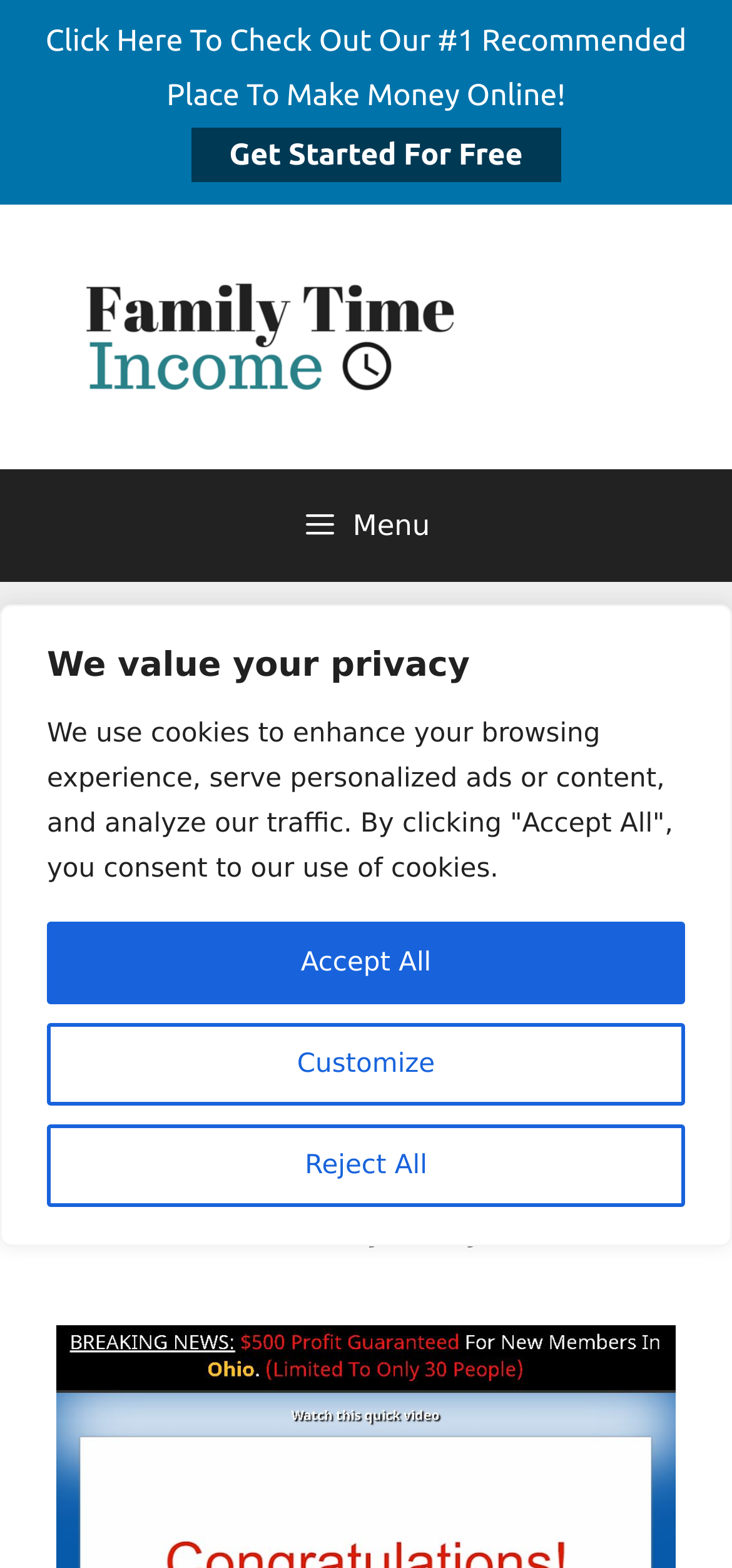Locate the bounding box of the UI element defined by this description: "Get Started For Free". The coordinates should be given as four float numbers between 0 and 1, formatted as [left, top, right, bottom].

[0.262, 0.082, 0.765, 0.117]